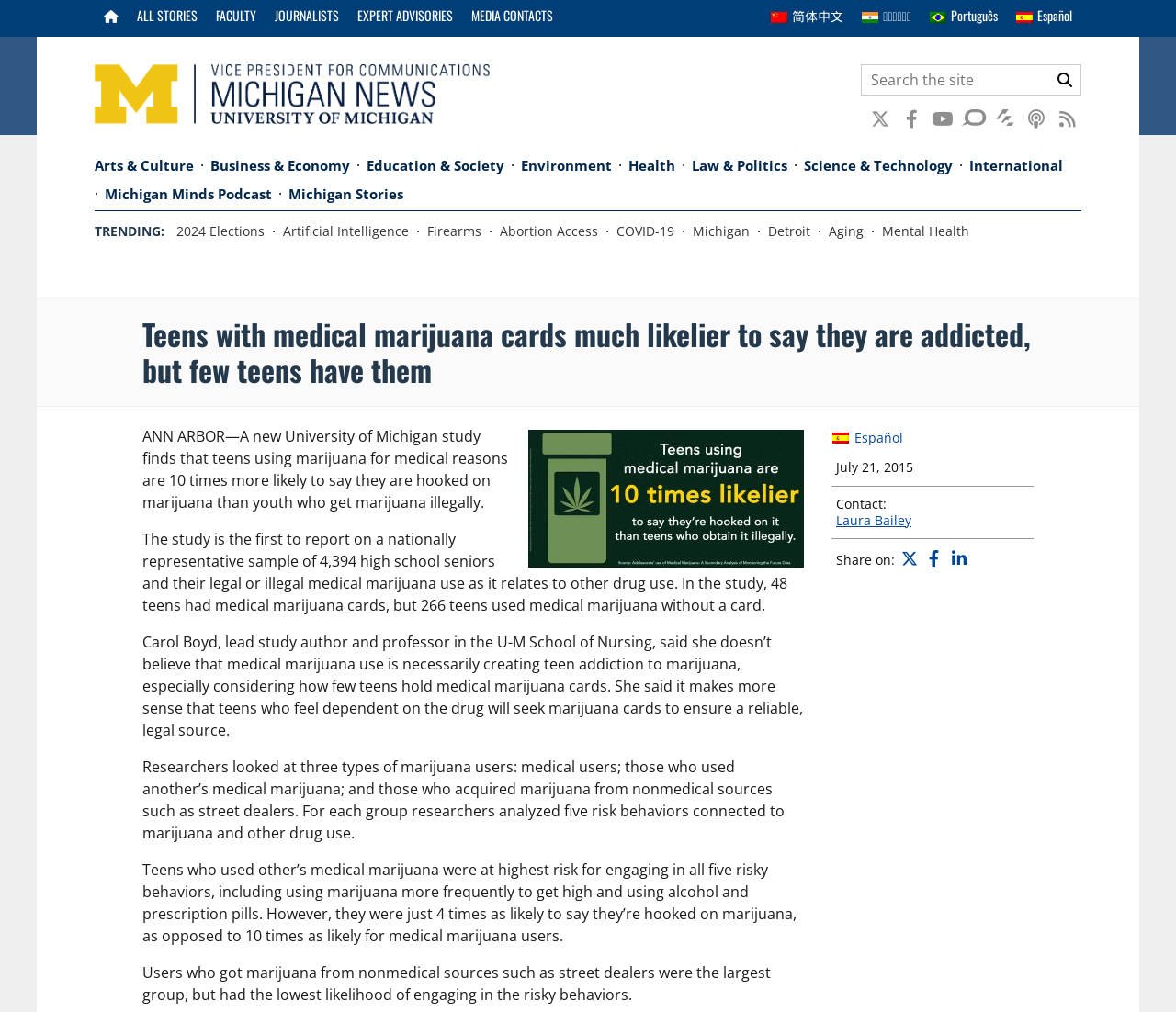Provide a thorough description of the webpage you see.

This webpage is from the University of Michigan News, with a heading that reads "Teens with medical marijuana cards much likelier to say they are addicted, but few teens have them." At the top of the page, there are several links to different sections of the website, including "HOME", "ALL STORIES", "FACULTY", "JOURNALISTS", and "MEDIA CONTACTS". There are also links to translate the page into different languages, including Chinese, Hindi, Portuguese, and Spanish.

Below the top navigation bar, there is a search bar with a button labeled "Search" and a social media navigation section with links to Twitter, Facebook, YouTube, and other platforms. 

On the left side of the page, there is a navigation menu with categories such as "Arts & Culture", "Business & Economy", "Education & Society", and "Health". There is also a "TRENDING" section with links to popular topics like "2024 Elections", "Artificial Intelligence", and "COVID-19".

The main content of the page is an article about a University of Michigan study that finds teens using medical marijuana are 10 times more likely to say they are hooked on marijuana than youth who get marijuana illegally. The article includes an image and several paragraphs of text that summarize the study's findings. The text is divided into sections with headings like "Published On" and "Contact", and includes links to share the article on social media.

Overall, the webpage has a clean and organized layout, with clear headings and concise text that summarizes the article's content.